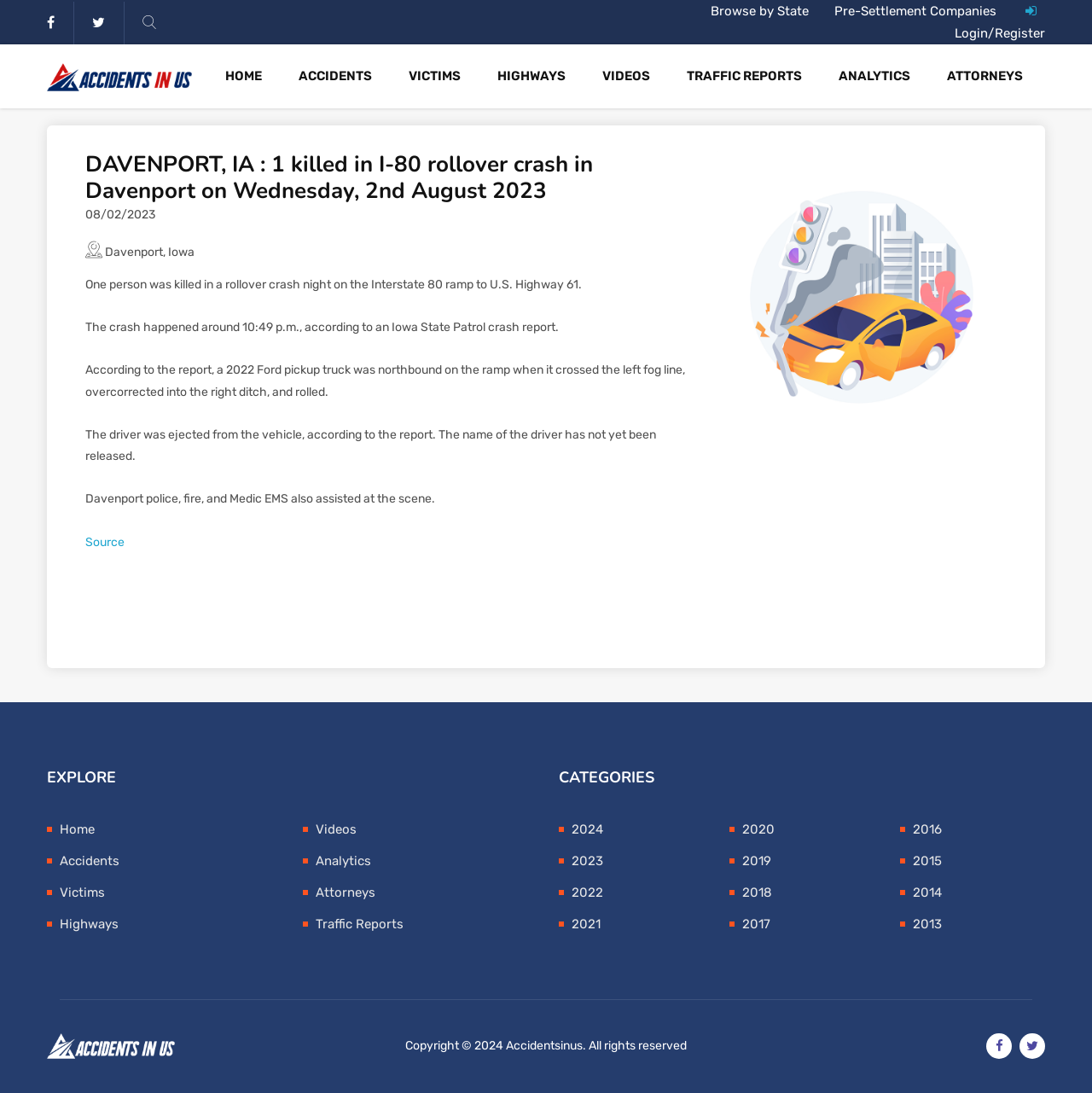Determine the bounding box coordinates of the clickable region to follow the instruction: "Register".

[0.911, 0.023, 0.957, 0.037]